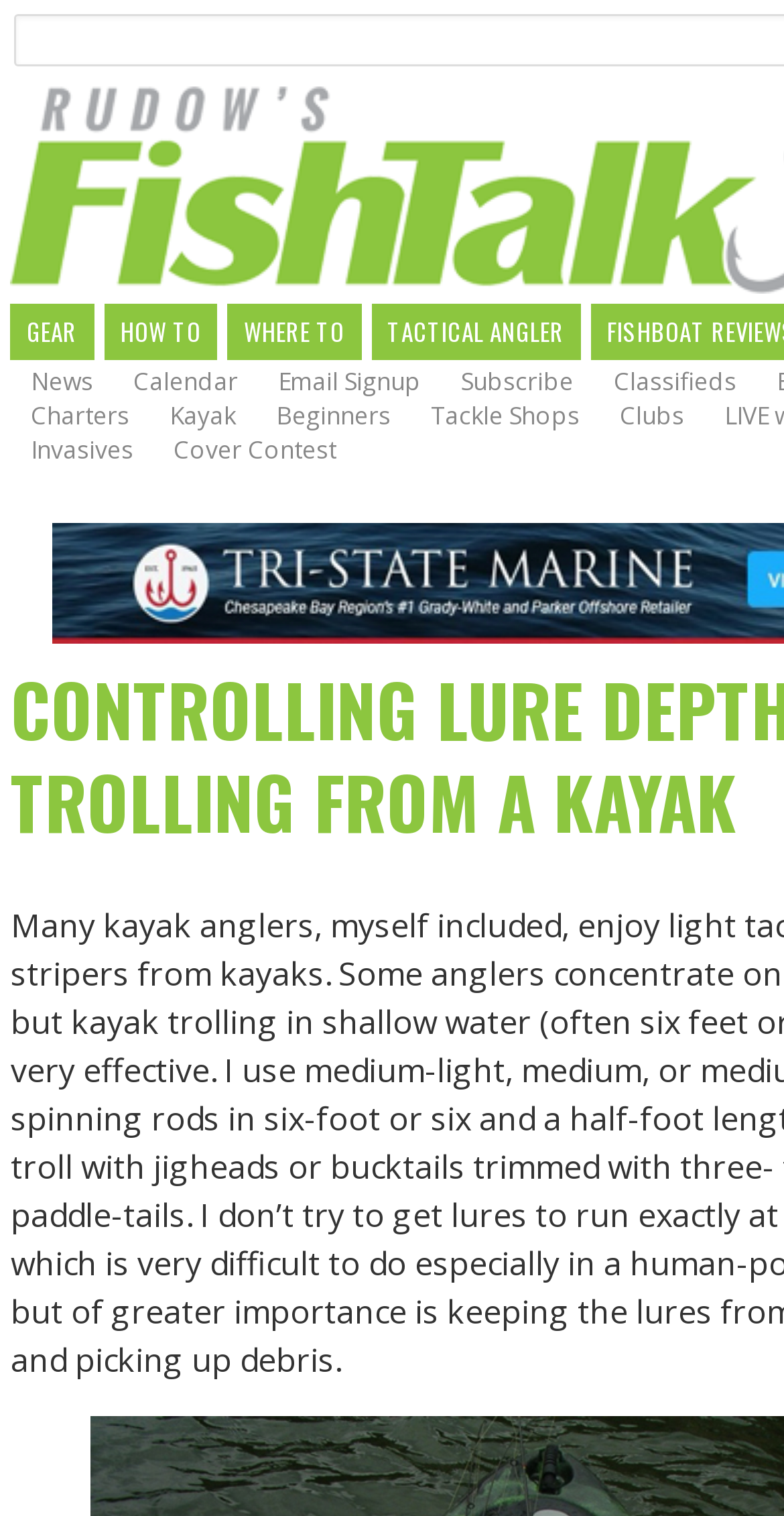Is there a search bar on the webpage?
Answer the question with a detailed explanation, including all necessary information.

I can see a 'Search' static text element with a bounding box coordinate of [0.018, 0.007, 0.149, 0.036], which indicates the presence of a search bar on the webpage.